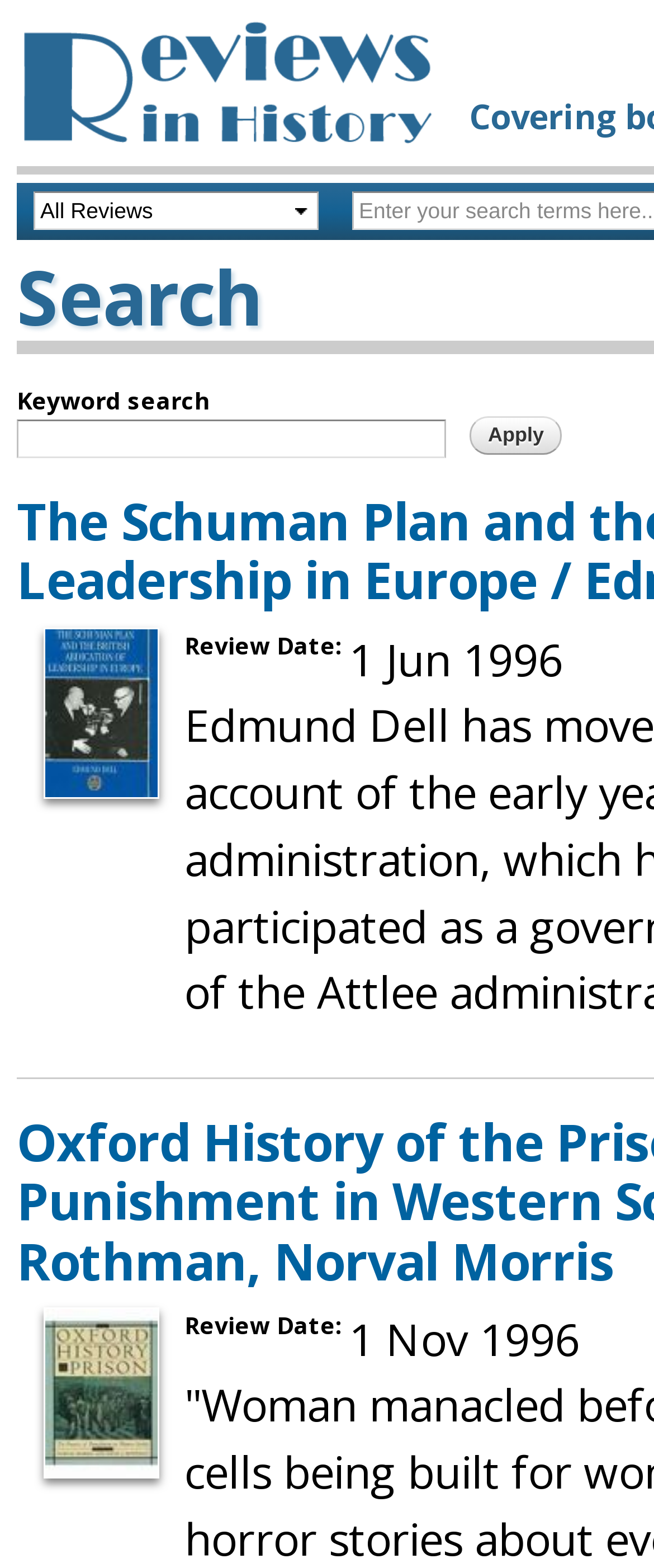Give a concise answer of one word or phrase to the question: 
How many review dates are shown?

2